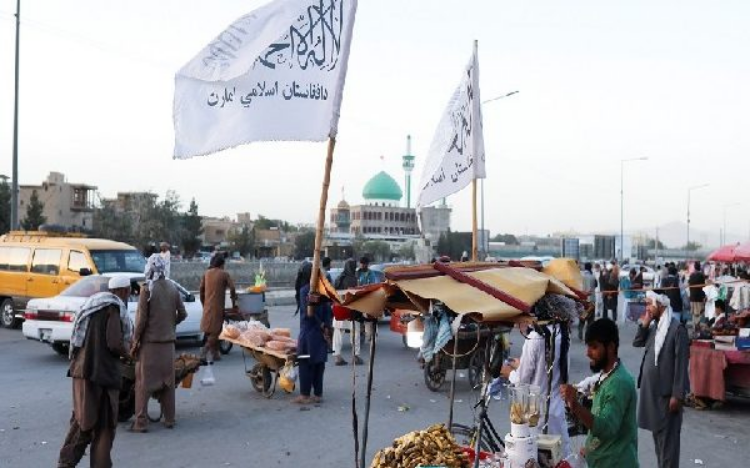What is the cultural significance of the green-domed structure?
Please give a detailed and elaborate explanation in response to the question.

The green-domed structure in the background of the image is likely a mosque, which adds cultural significance to the scene, indicating the importance of Islamic culture in Afghan society.